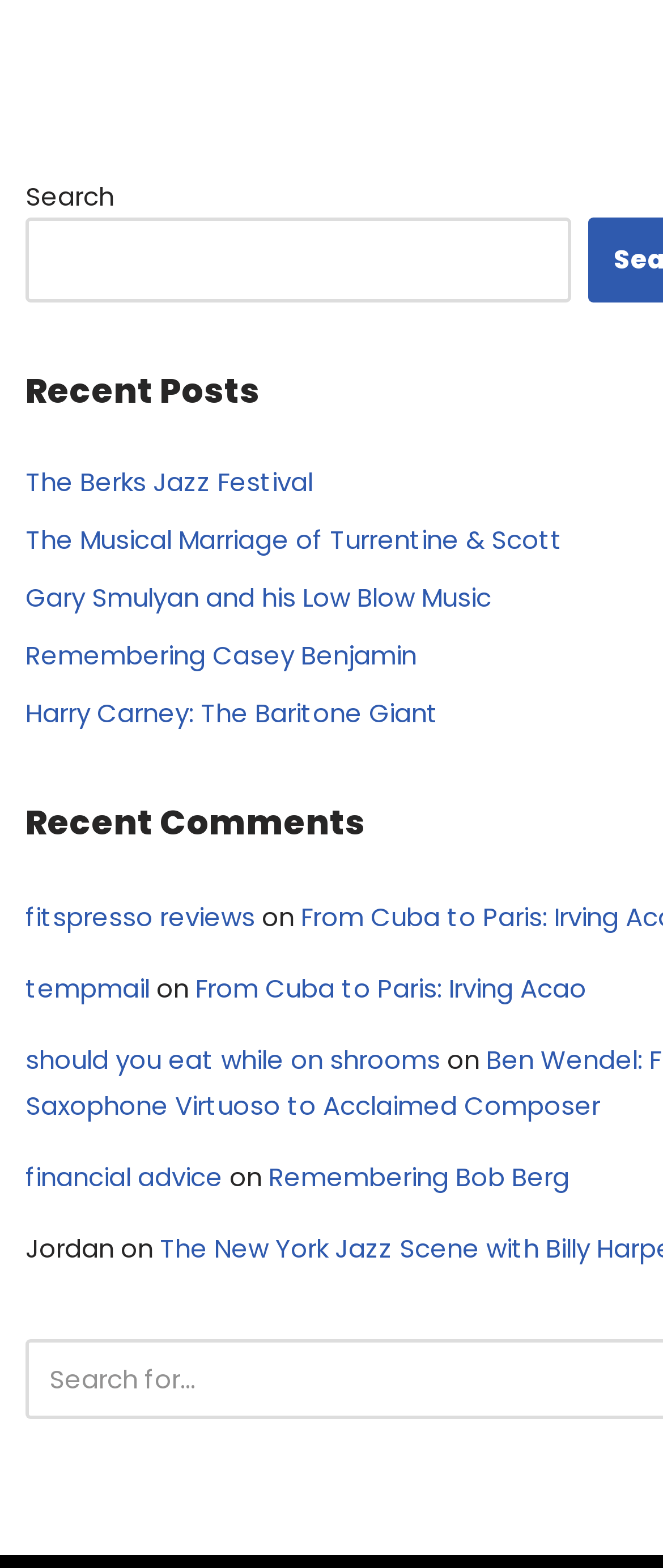What is the first link on the webpage?
Refer to the screenshot and answer in one word or phrase.

The Berks Jazz Festival